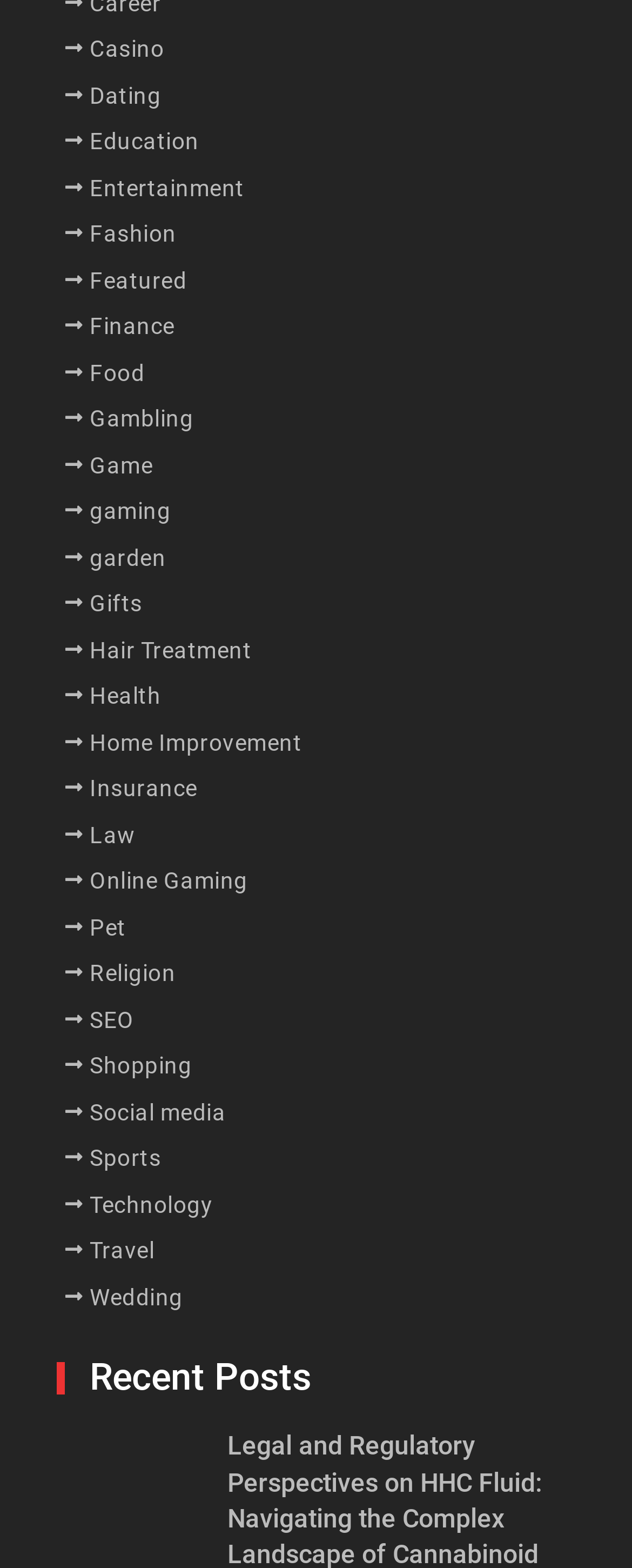Please answer the following question using a single word or phrase: What is the title of the section below the categories list?

Recent Posts